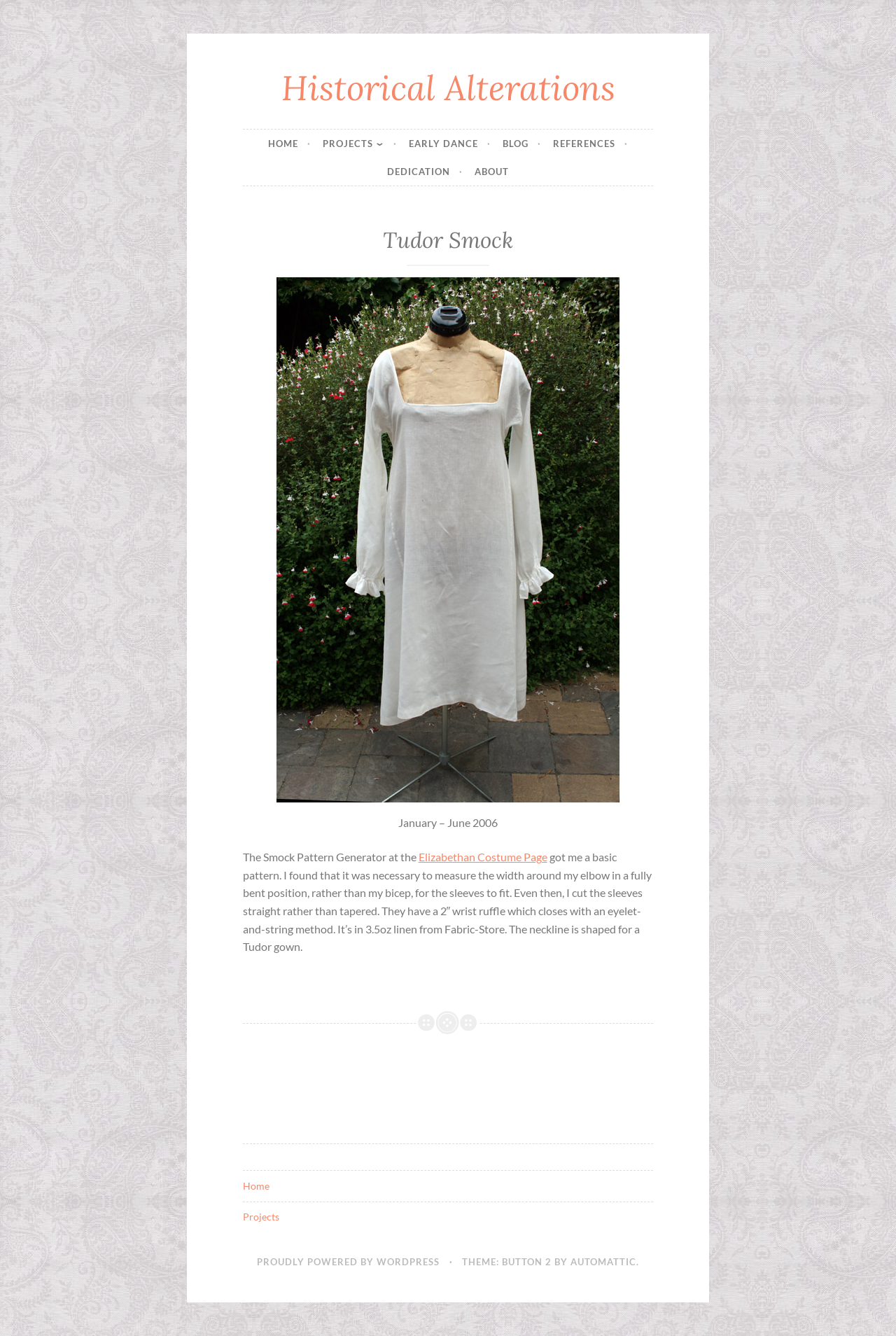Please provide a short answer using a single word or phrase for the question:
What is the name of the garment being discussed?

Tudor Smock